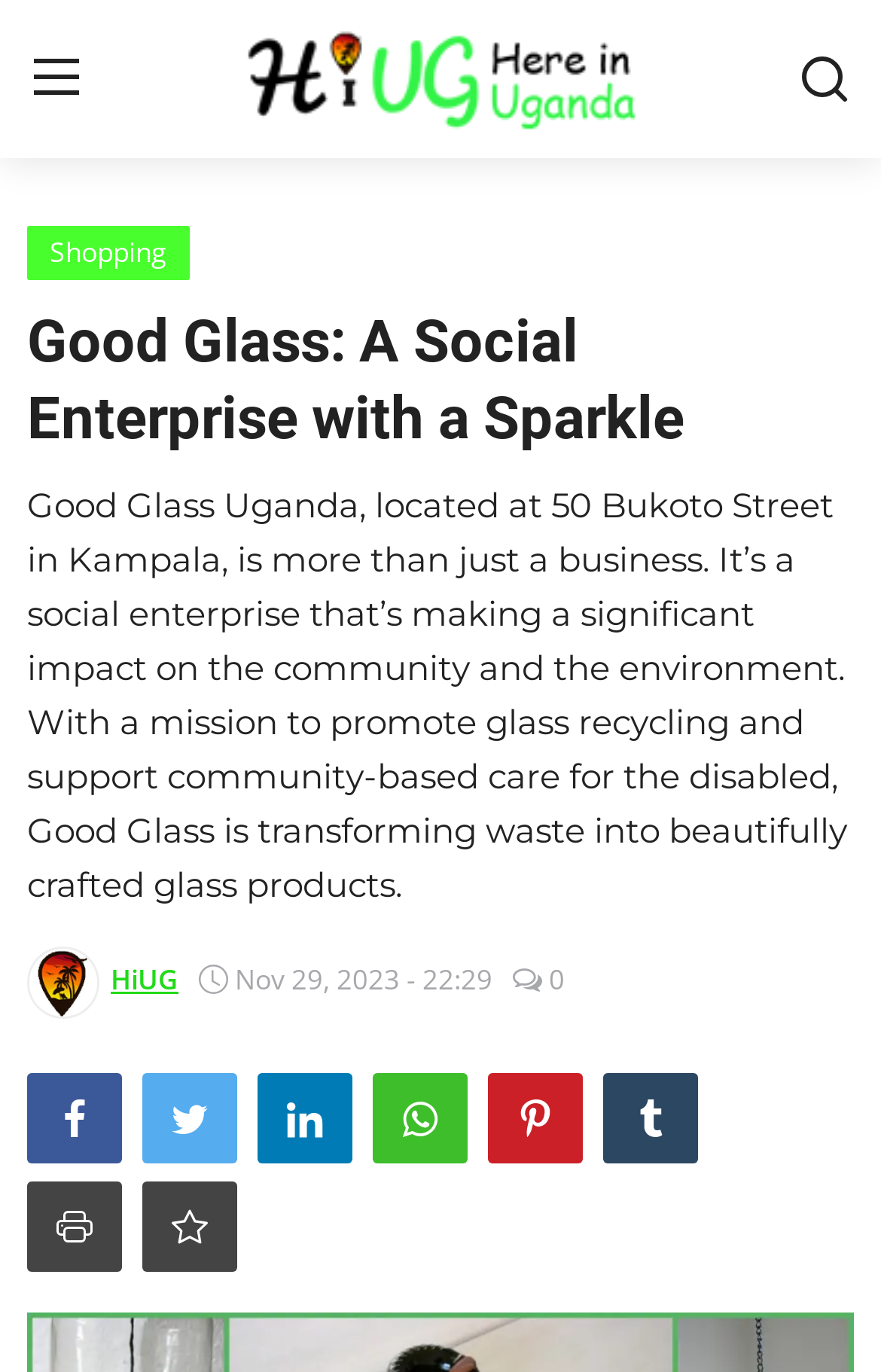Locate the bounding box coordinates of the element that should be clicked to fulfill the instruction: "Search for something".

[0.872, 0.021, 1.0, 0.094]